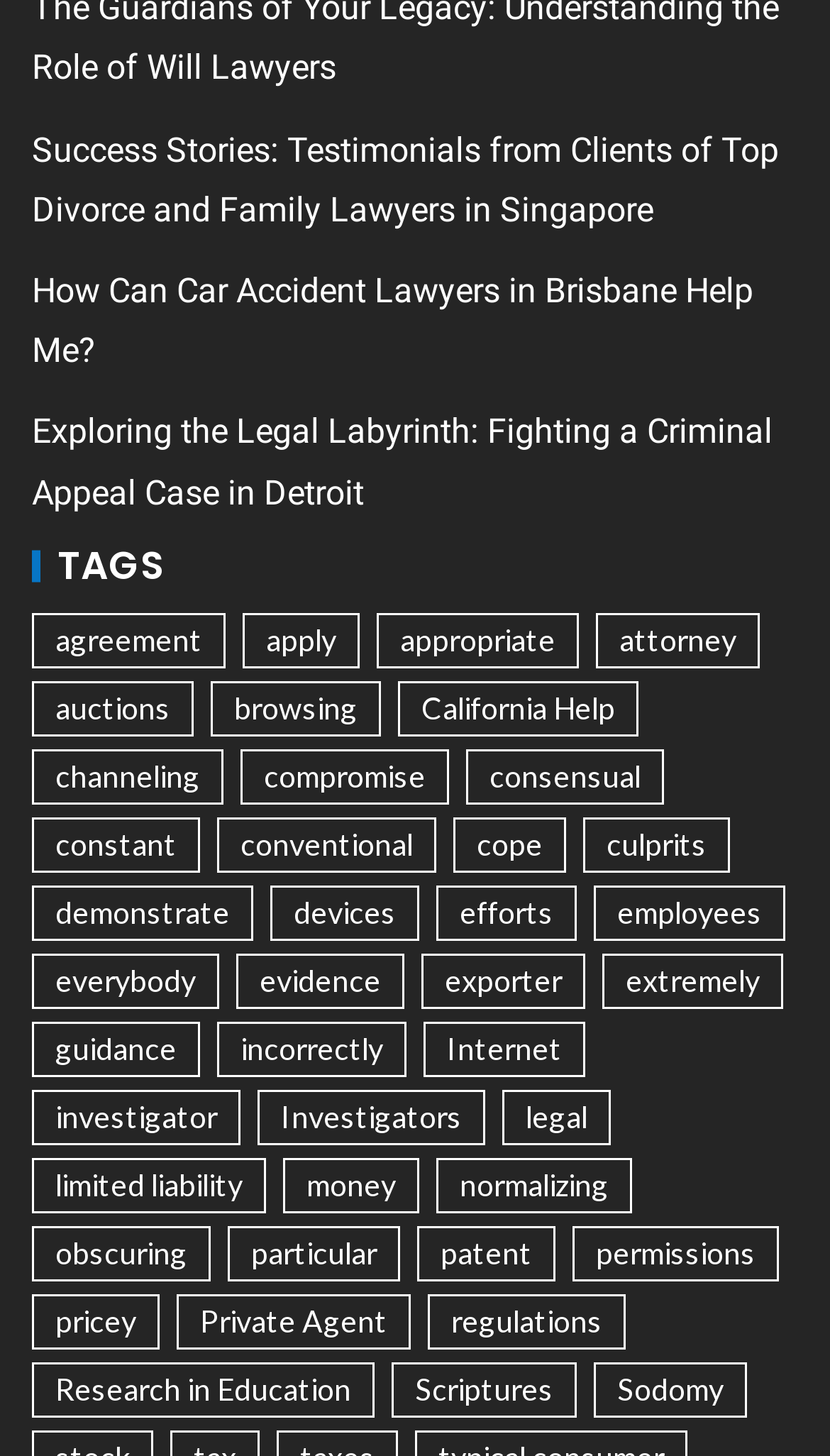How many links have the word 'law' in their text?
Using the visual information, answer the question in a single word or phrase.

2